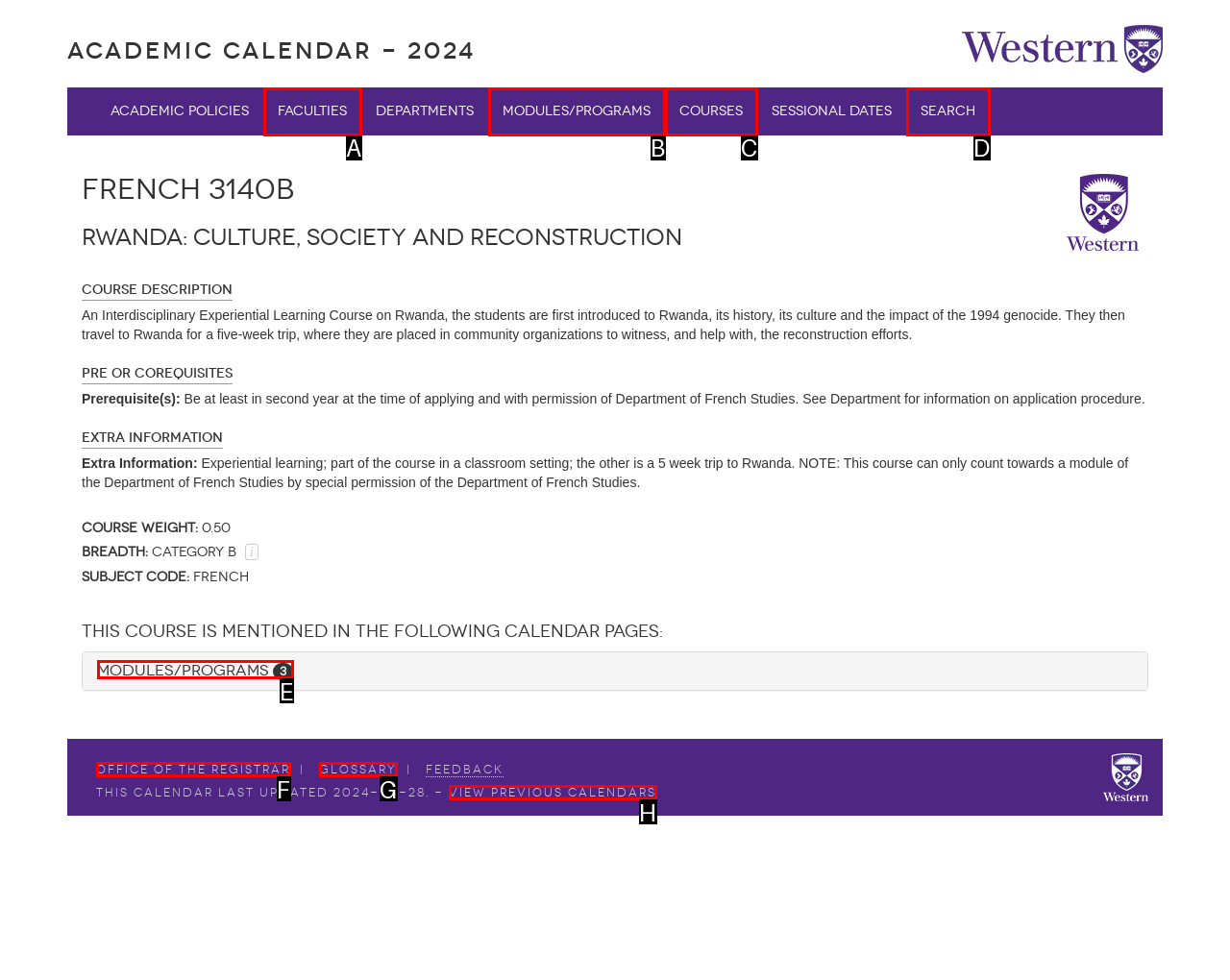Find the option that fits the given description: Courses
Answer with the letter representing the correct choice directly.

C